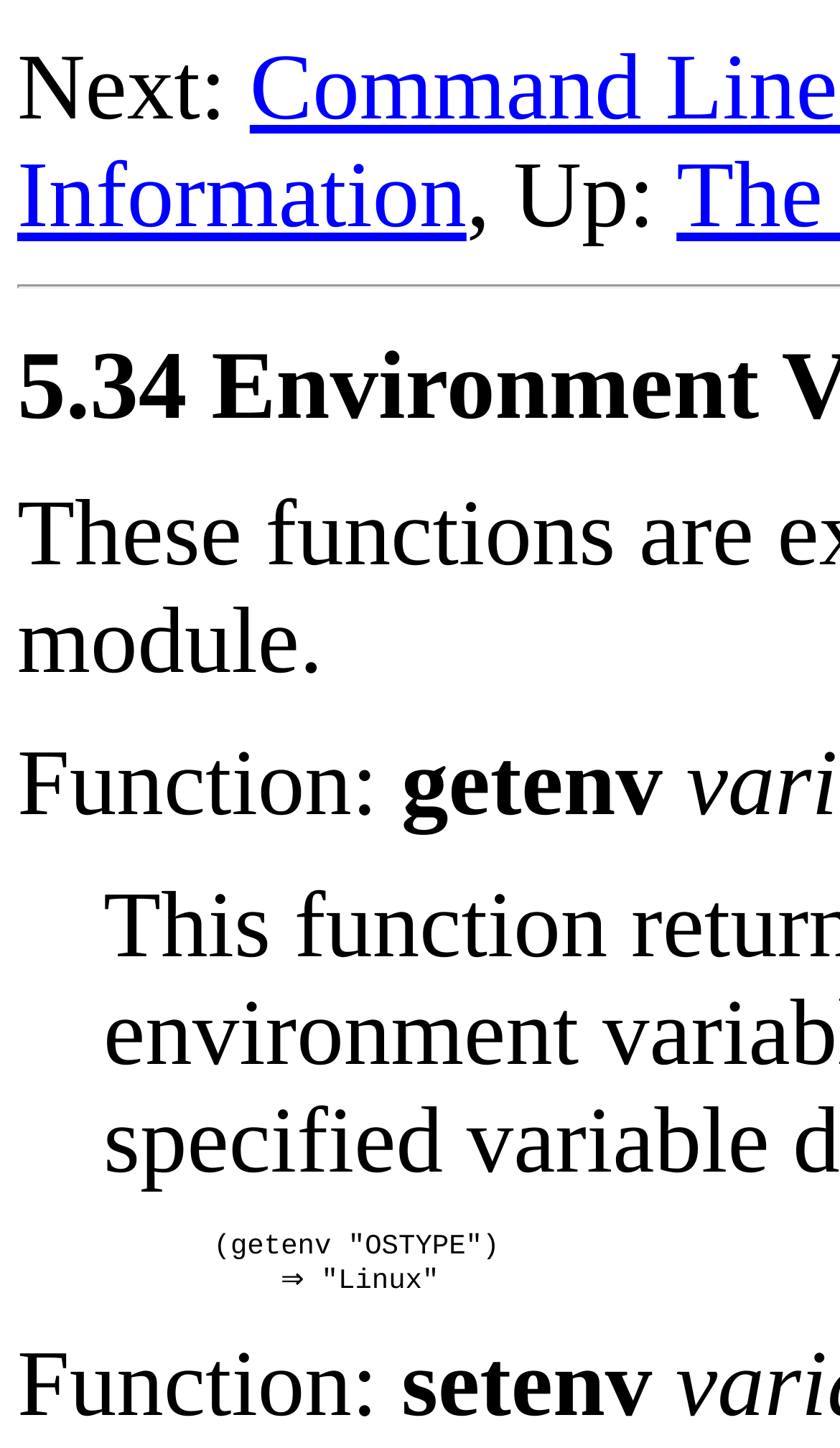Find the UI element described as: "User Information" and predict its bounding box coordinates. Ensure the coordinates are four float numbers between 0 and 1, [left, top, right, bottom].

[0.704, 0.024, 0.988, 0.049]